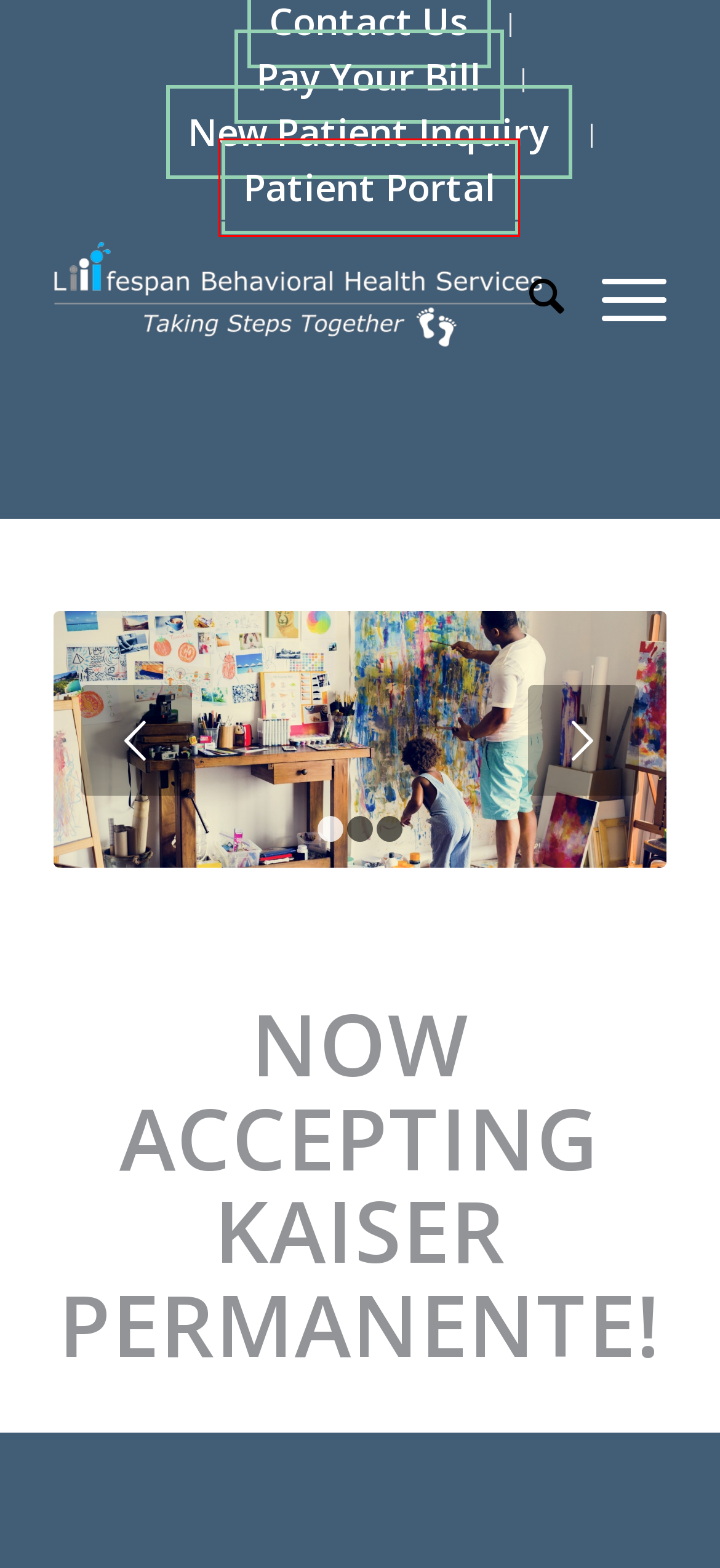Given a screenshot of a webpage with a red bounding box around an element, choose the most appropriate webpage description for the new page displayed after clicking the element within the bounding box. Here are the candidates:
A. Patient Portal - LSBH Therapy
B. Emergency Petition Form for Maryland - LSBH Therapy
C. Therapy - LSBH Therapy
D. Home - CARF International
E. Contact Us - LSBH Therapy
F. Welcome to the MGH Center for Women’s Mental Health - MGH Center for Women's Mental Health
G. Pay Your Bill - LSBH Therapy
H. New Patient Inquiry - LSBH Therapy

A